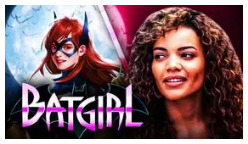Respond to the question below with a single word or phrase:
What is the tone of the live-action portrayal of Batgirl?

Confident